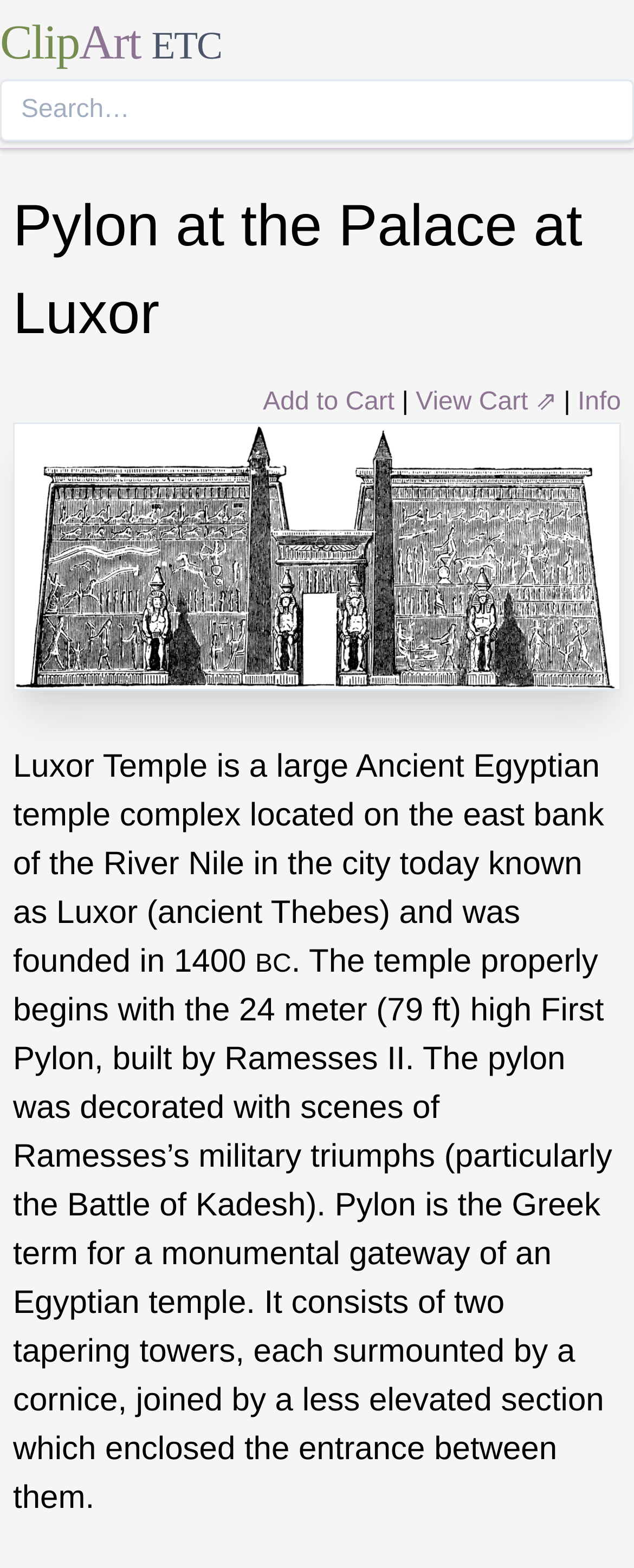What is Ramesses II known for?
Answer the question in as much detail as possible.

The webpage mentions that the pylon was decorated with scenes of Ramesses’s military triumphs, particularly the Battle of Kadesh.